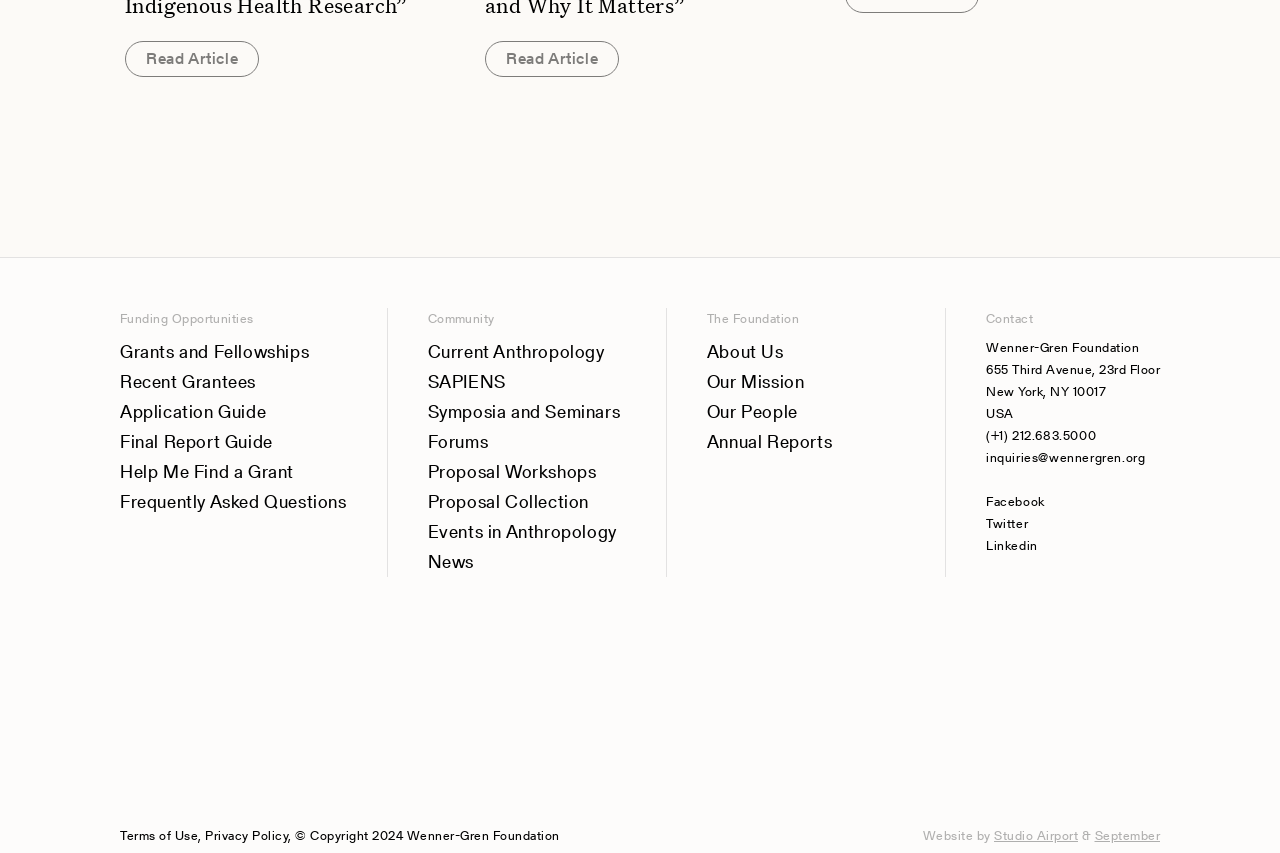What is the name of the foundation?
Using the image, respond with a single word or phrase.

Wenner-Gren Foundation